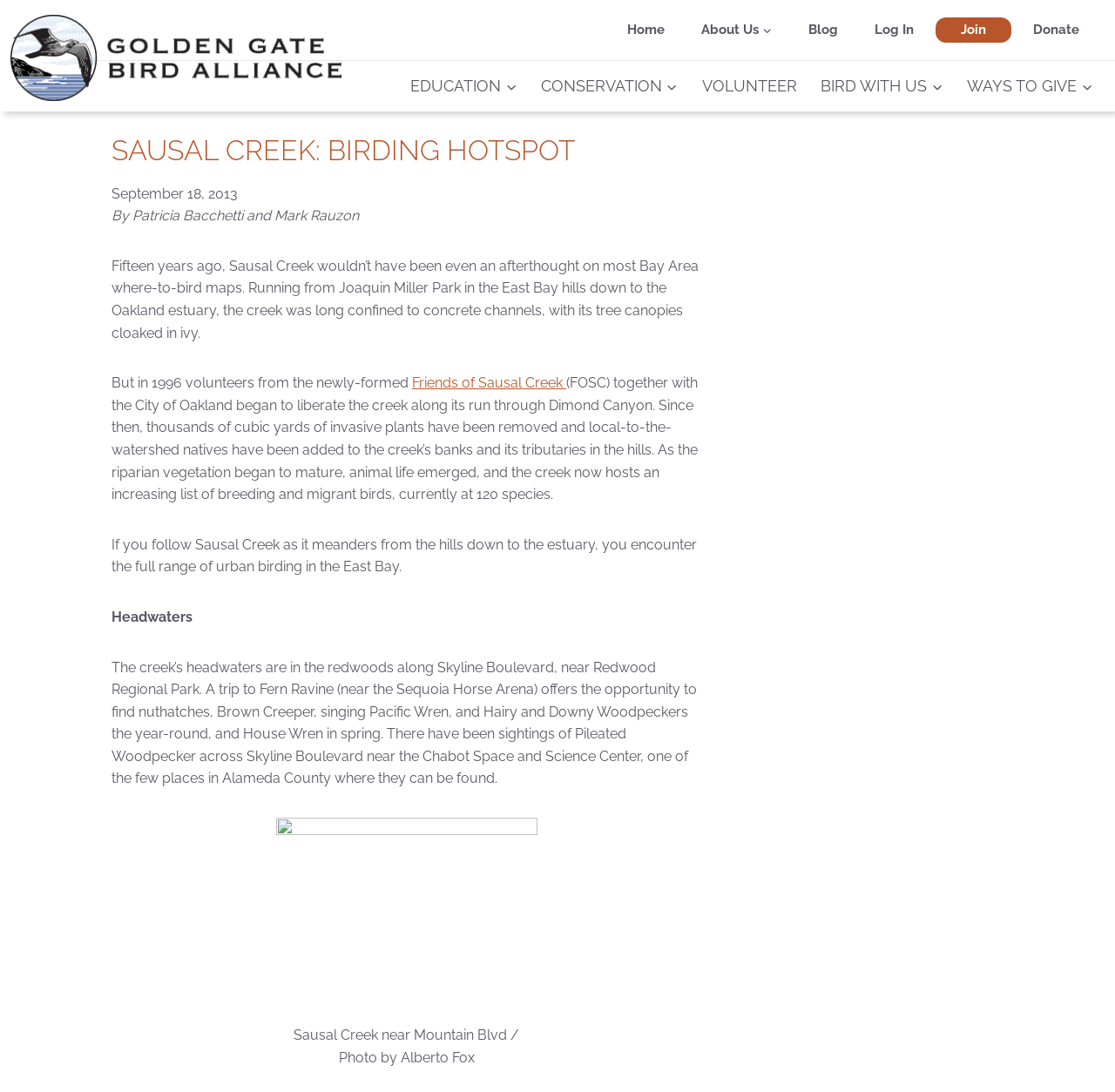Can you find the bounding box coordinates of the area I should click to execute the following instruction: "Click the 'BIRD WITH US' link"?

[0.725, 0.072, 0.856, 0.086]